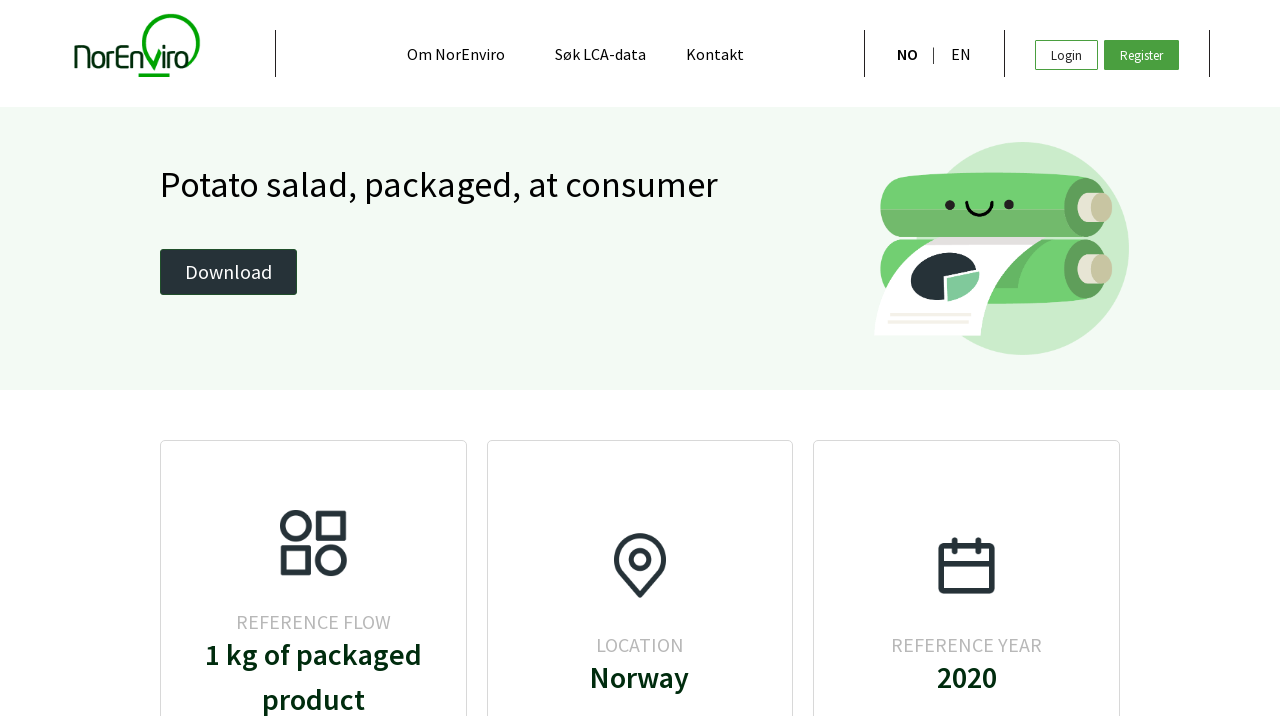Answer briefly with one word or phrase:
What is the reference year?

2020